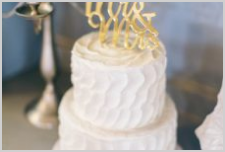Give a one-word or short phrase answer to this question: 
Who is credited with the photography of this image?

Nikki Santerre Photography